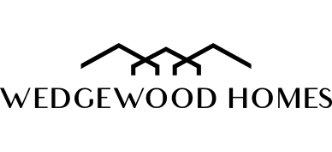What does the stylized graphic element resemble?
Answer the question with a detailed and thorough explanation.

The stylized graphic elements accompanying the company name in the logo resemble rooftops, which implies a focus on homes or housing services, further reinforcing the company's involvement in real estate or home development.